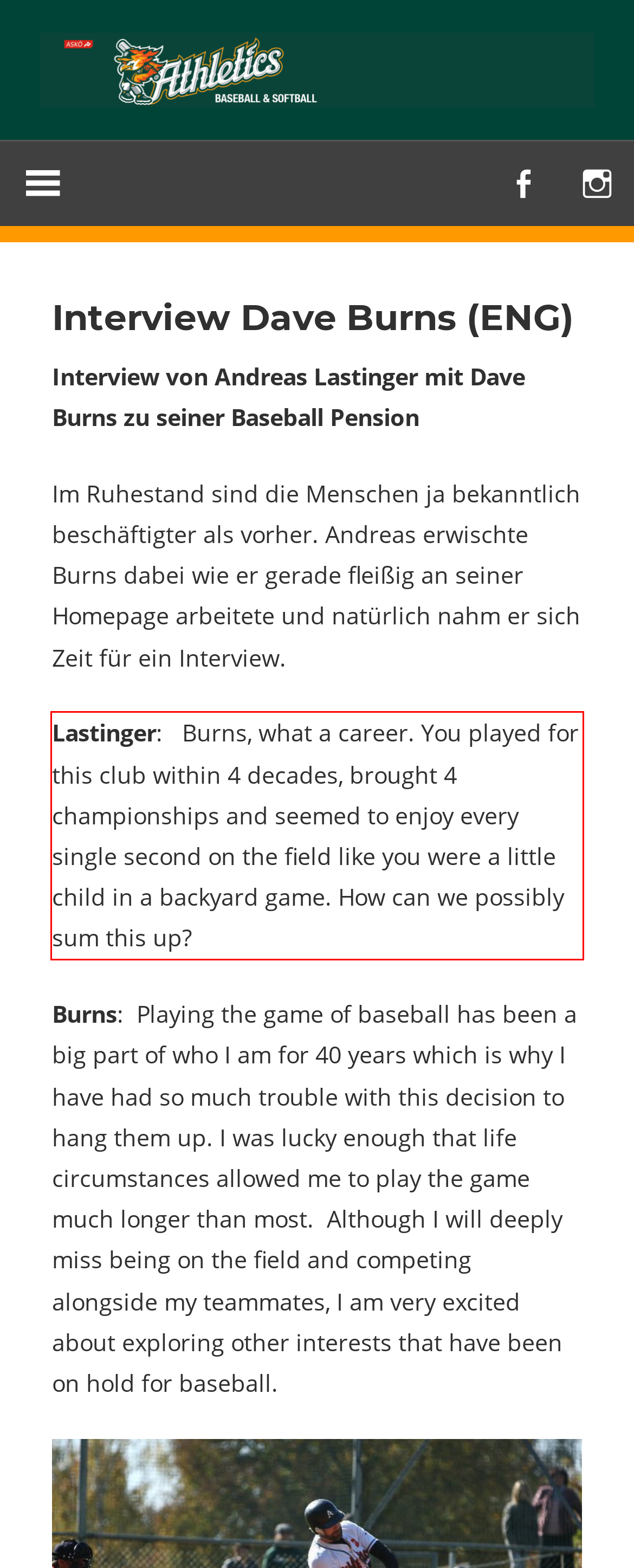Using the provided screenshot of a webpage, recognize the text inside the red rectangle bounding box by performing OCR.

Lastinger: Burns, what a career. You played for this club within 4 decades, brought 4 championships and seemed to enjoy every single second on the field like you were a little child in a backyard game. How can we possibly sum this up?